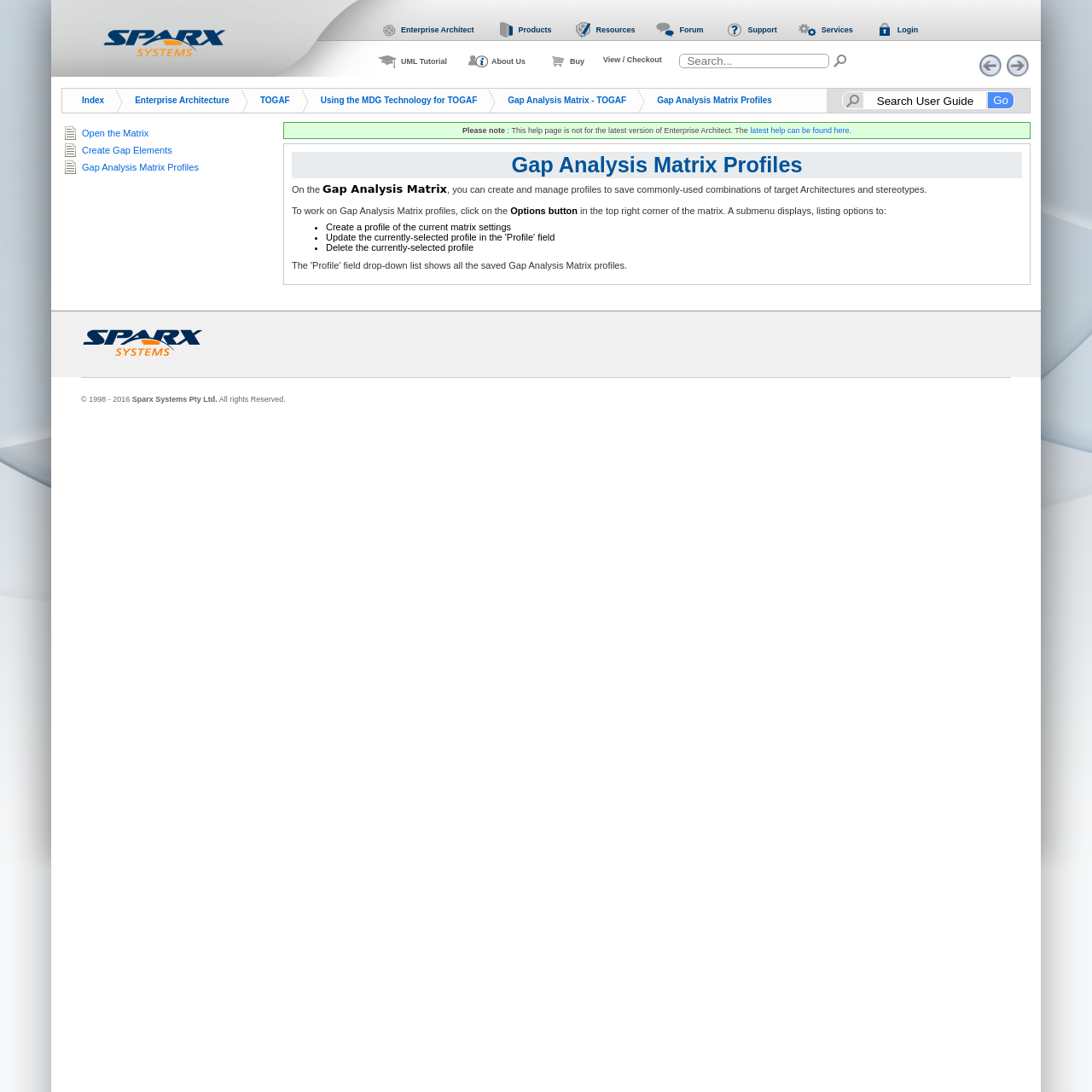Summarize the webpage with a detailed and informative caption.

This webpage is about Gap Analysis Matrix Profiles in the Enterprise Architect User Guide. At the top, there is a navigation bar with links to "Home", "Enterprise Architect", "TOGAF", and other related topics. Below the navigation bar, there is a table with two columns. The left column contains a series of links, including "Index", "Enterprise Architecture", "TOGAF", and "Gap Analysis Matrix Profiles". The right column has a search box and a "Go" button.

Below the table, there is a heading that warns users that this help page is not for the latest version of Enterprise Architect, and provides a link to the latest help. The main content of the page is divided into sections, with headings and paragraphs of text that explain how to work with Gap Analysis Matrix profiles. The text describes how to create and manage profiles, and lists options to create a profile of the current matrix settings, delete the currently-selected profile, and more.

On the right side of the page, there are several images and links to other resources, including "Products", "Resources", "Forum", "Support", "Services", and "Login". There is also a "UML Tutorial" link and an "About Us" link. At the bottom of the page, there are links to "Prev" and "Next" pages, as well as a copyright notice and a link to Sparx Systems Pty Ltd.

Throughout the page, there are various UI elements, including links, images, buttons, and text boxes, which are arranged in a hierarchical structure. The layout is organized, with clear headings and concise text, making it easy to navigate and understand the content.